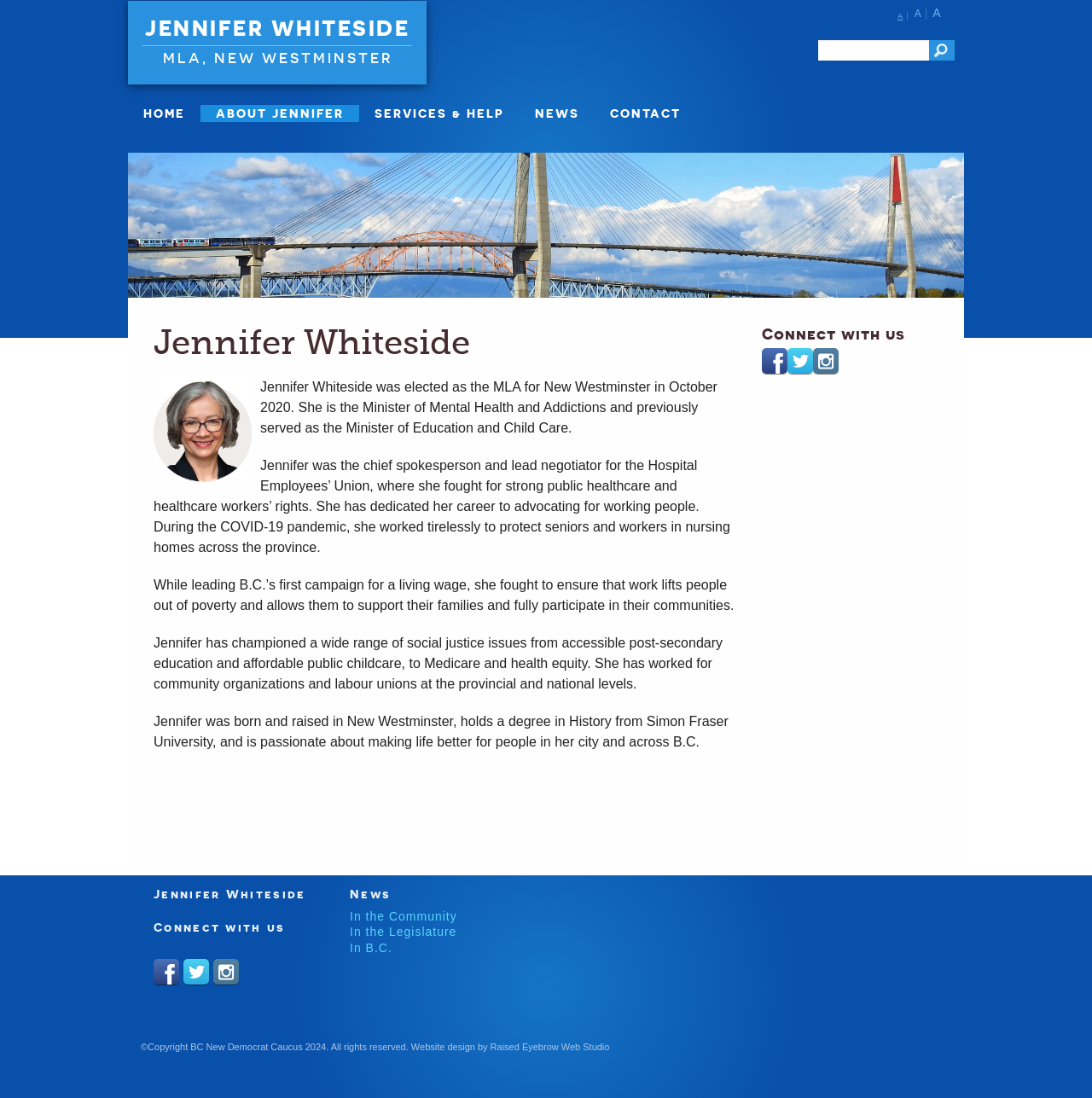Bounding box coordinates should be provided in the format (top-left x, top-left y, bottom-right x, bottom-right y) with all values between 0 and 1. Identify the bounding box for this UI element: Facebook

[0.141, 0.873, 0.164, 0.897]